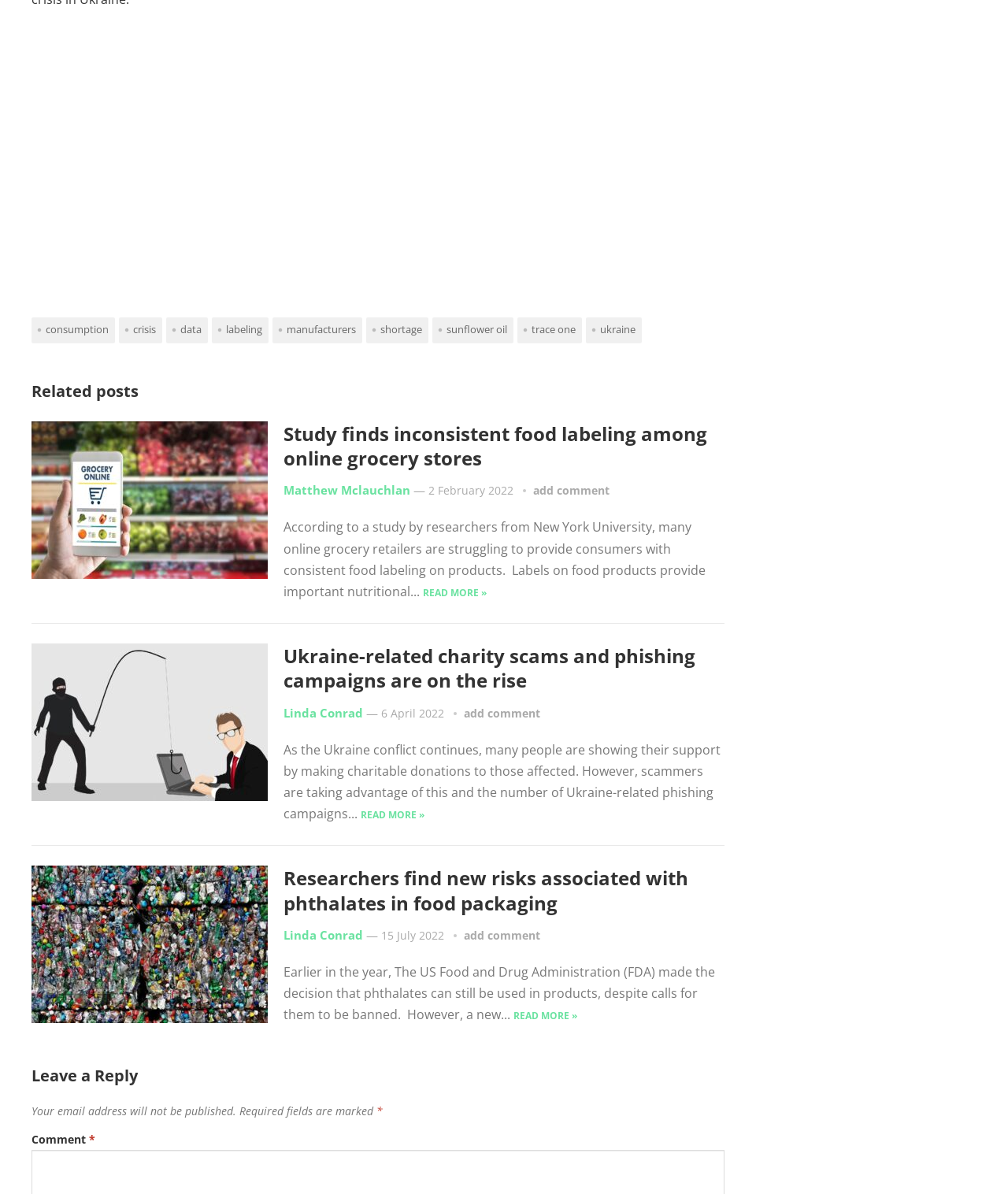What is the date of the third related post?
Using the visual information, answer the question in a single word or phrase.

15 July 2022